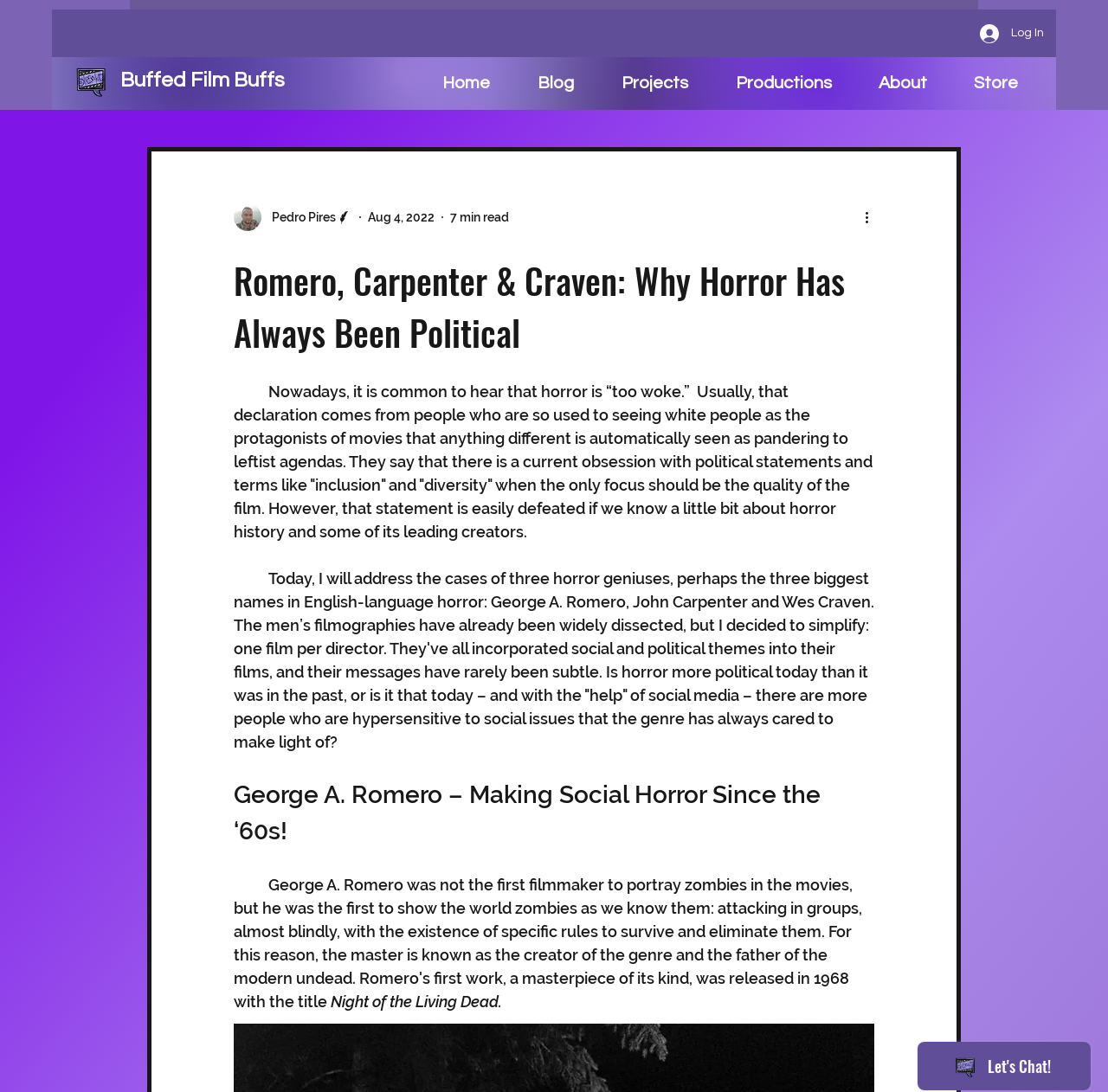Please provide a short answer using a single word or phrase for the question:
What is the name of the writer?

Pedro Pires